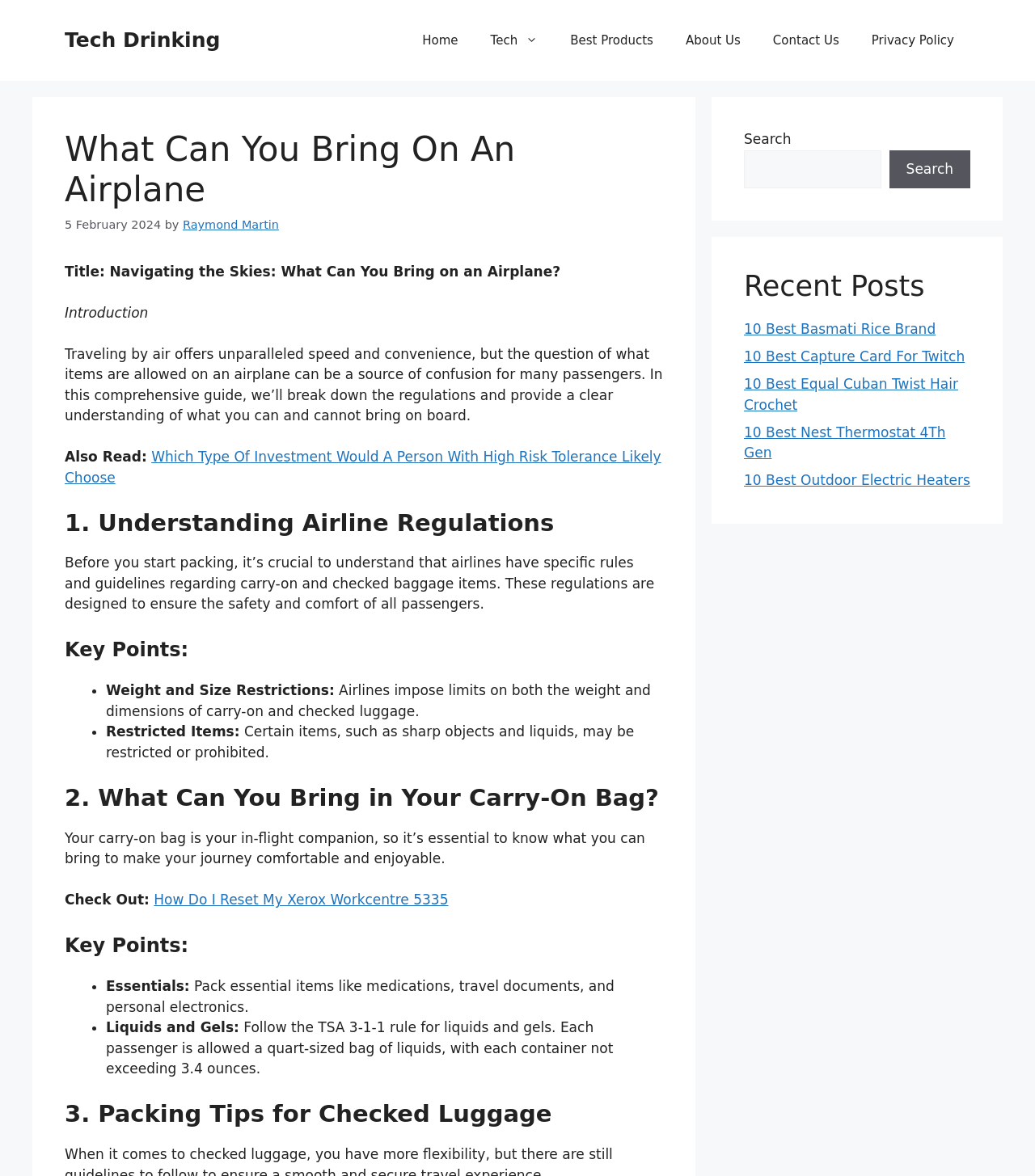Create a detailed narrative describing the layout and content of the webpage.

This webpage is about navigating the skies and understanding what items are allowed on an airplane. At the top, there is a banner with a link to "Tech Drinking" and a navigation menu with links to "Home", "Tech", "Best Products", "About Us", "Contact Us", and "Privacy Policy". 

Below the navigation menu, there is a heading that reads "What Can You Bring On An Airplane" followed by a time stamp "5 February 2024" and the author's name "Raymond Martin". 

The main content of the webpage is divided into sections, starting with an introduction that explains the importance of understanding airline regulations. The introduction is followed by a section titled "1. Understanding Airline Regulations" which provides key points about weight and size restrictions, as well as restricted items.

The next section is titled "2. What Can You Bring in Your Carry-On Bag?" and discusses the essentials and liquids that can be brought on board. This section also includes a link to a related article "How Do I Reset My Xerox Workcentre 5335".

The third section is titled "3. Packing Tips for Checked Luggage" and provides more information about packing for checked luggage.

On the right side of the webpage, there is a search bar with a button to search the website. Below the search bar, there is a section titled "Recent Posts" that lists several links to other articles, including "10 Best Basmati Rice Brand", "10 Best Capture Card For Twitch", and more.